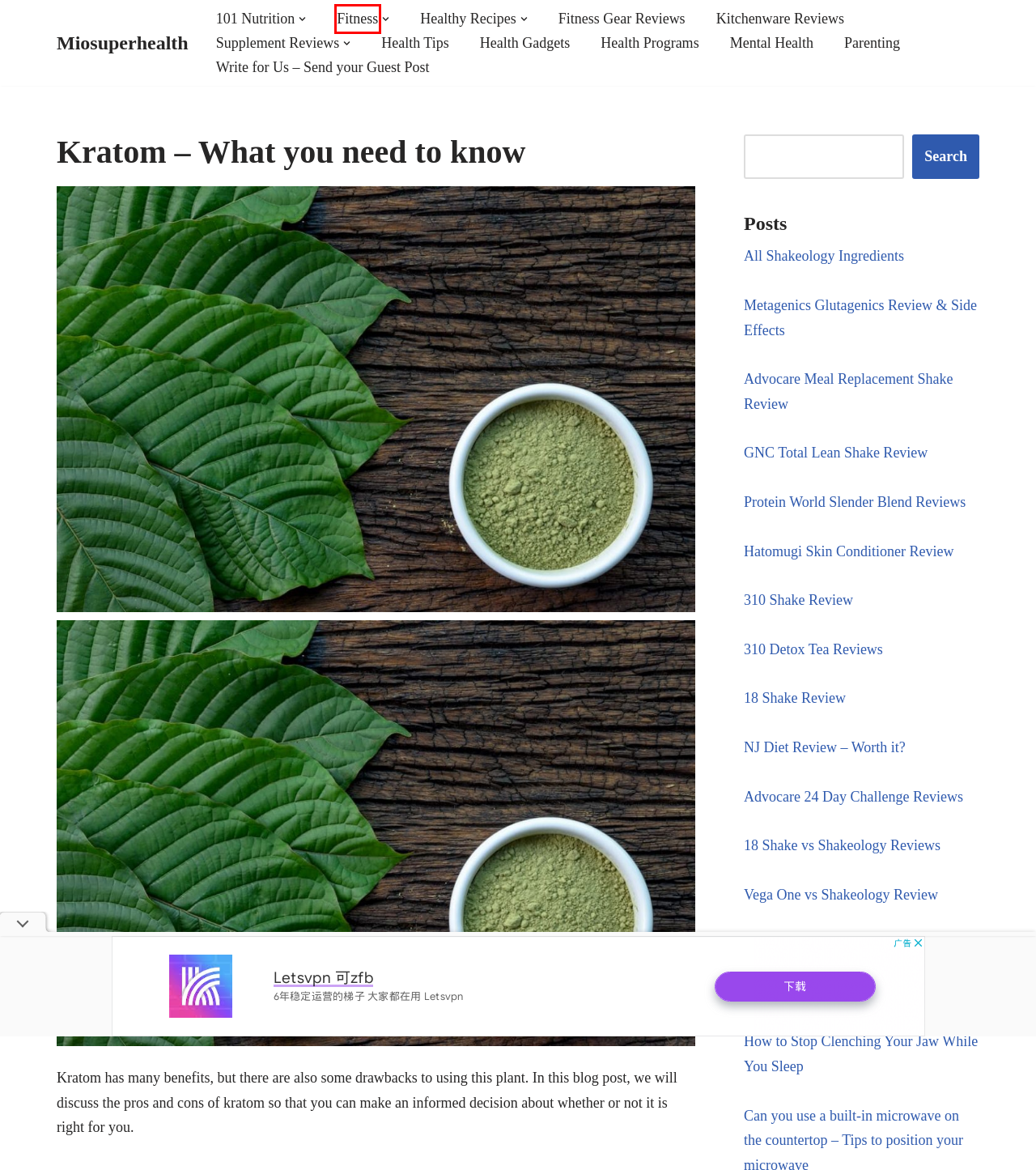Check out the screenshot of a webpage with a red rectangle bounding box. Select the best fitting webpage description that aligns with the new webpage after clicking the element inside the bounding box. Here are the candidates:
A. Mental Health – Miosuperhealth
B. How to Stop Clenching Your Jaw While You Sleep – Miosuperhealth
C. NJ Diet Review – Worth it? – Miosuperhealth
D. Arbonne vs Shakeology Reviews – Miosuperhealth
E. Fitness – Miosuperhealth
F. Vega One vs Shakeology Review – Miosuperhealth
G. All Shakeology Ingredients – Miosuperhealth
H. 101 Nutrition – Miosuperhealth

E